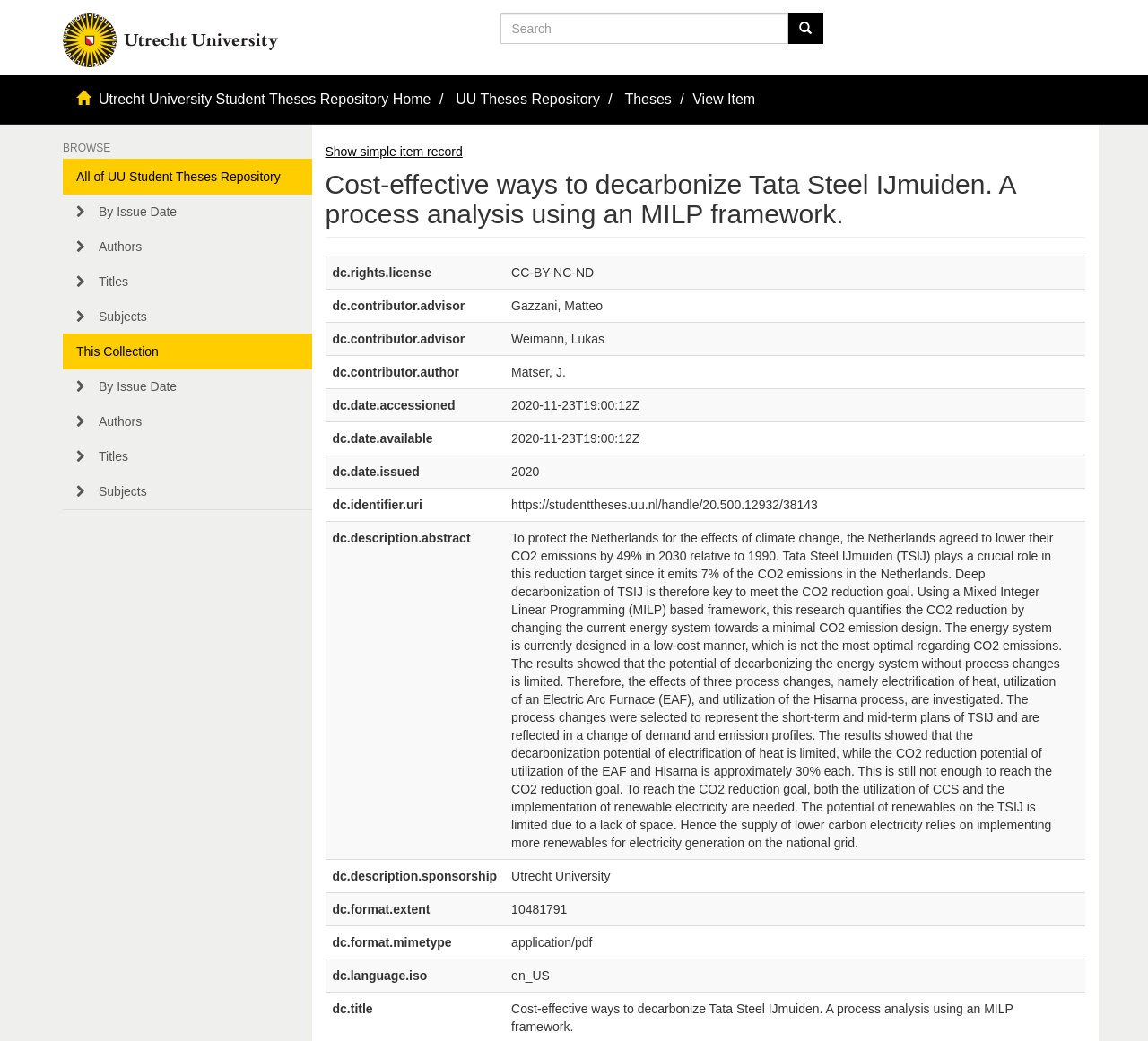Please identify the bounding box coordinates of the region to click in order to complete the task: "View Item". The coordinates must be four float numbers between 0 and 1, specified as [left, top, right, bottom].

[0.603, 0.087, 0.658, 0.102]